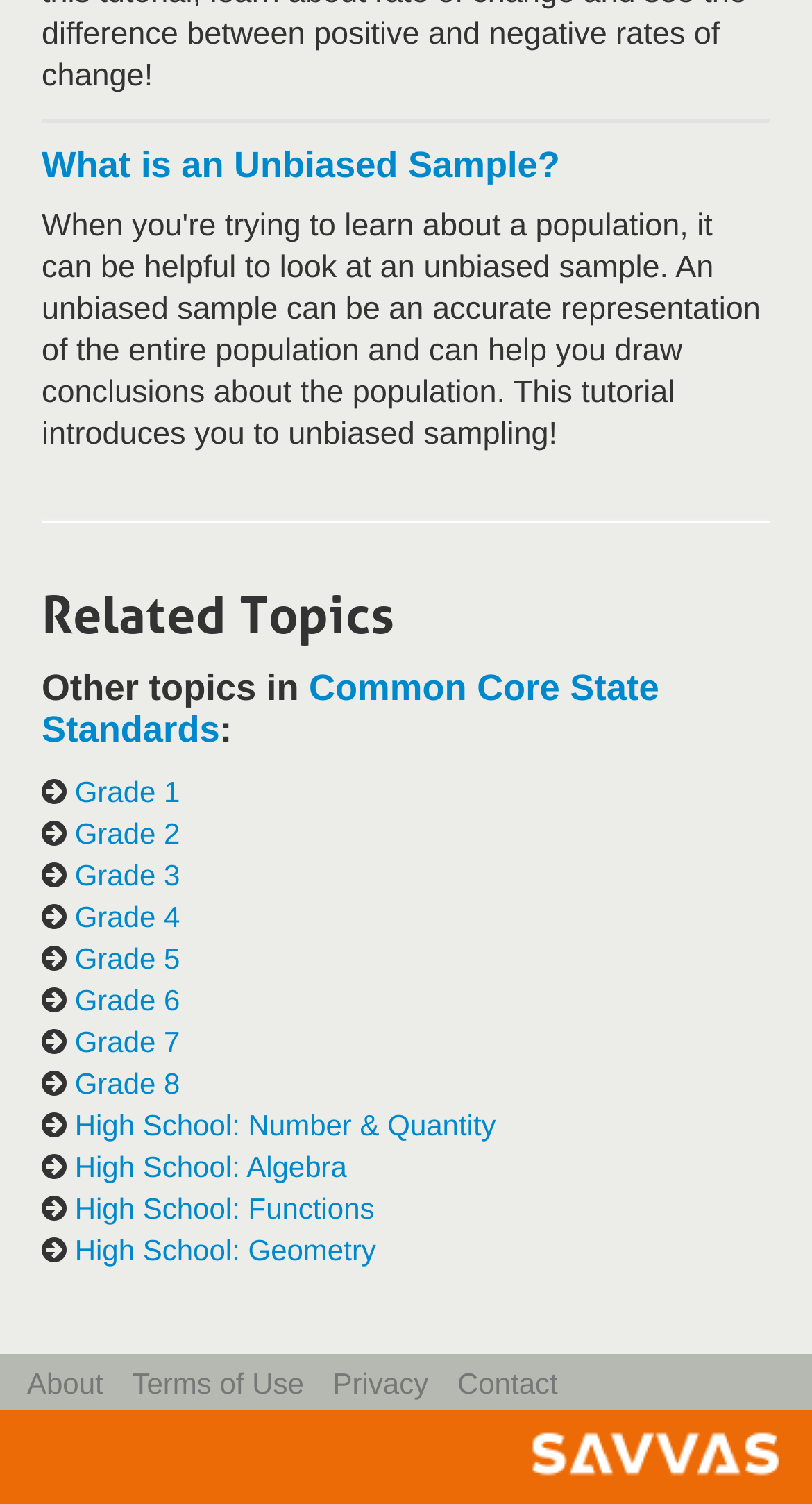Given the description of the UI element: "Privacy", predict the bounding box coordinates in the form of [left, top, right, bottom], with each value being a float between 0 and 1.

[0.41, 0.909, 0.528, 0.931]